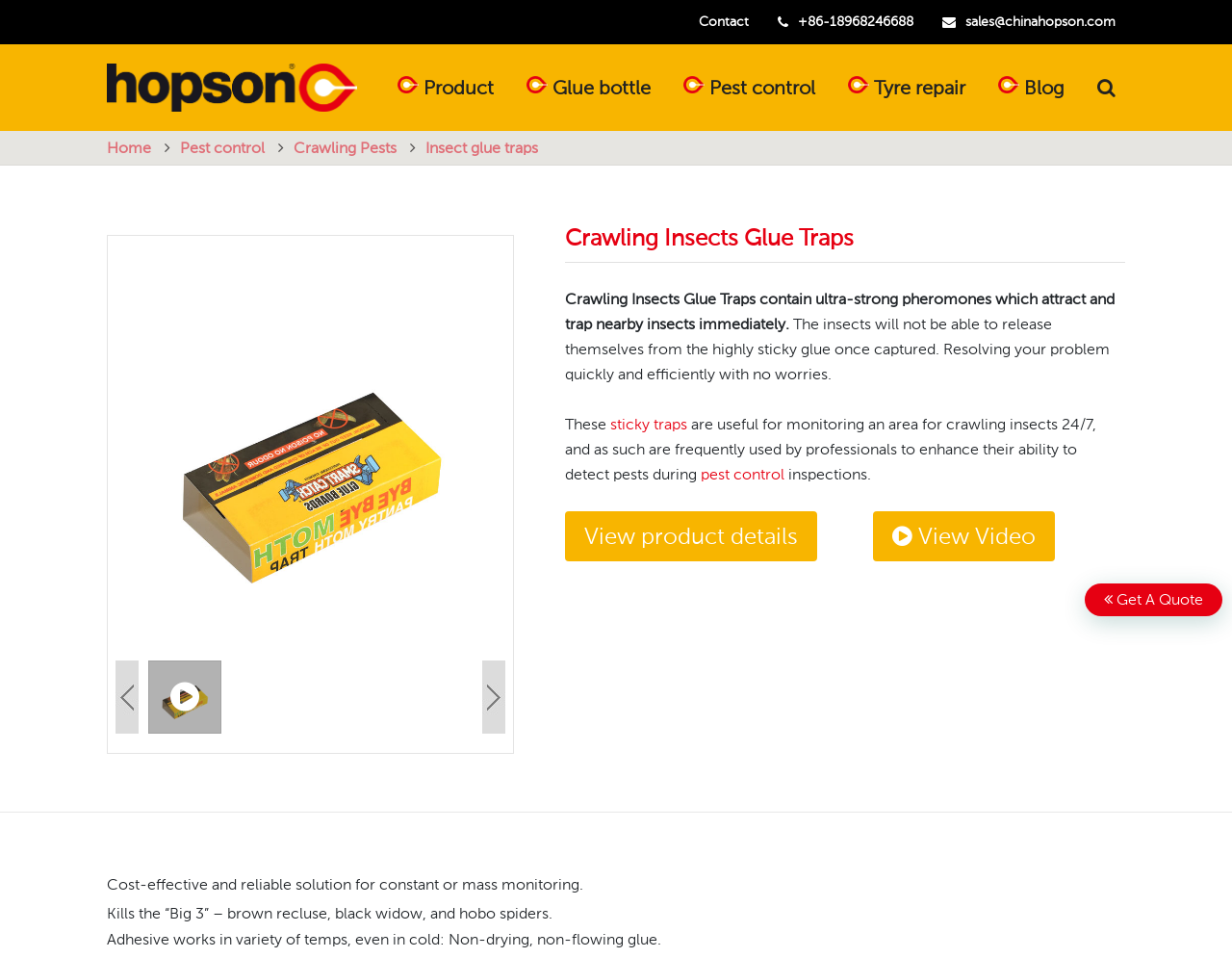Please identify the bounding box coordinates of the element that needs to be clicked to execute the following command: "Contact us". Provide the bounding box using four float numbers between 0 and 1, formatted as [left, top, right, bottom].

[0.567, 0.008, 0.608, 0.038]